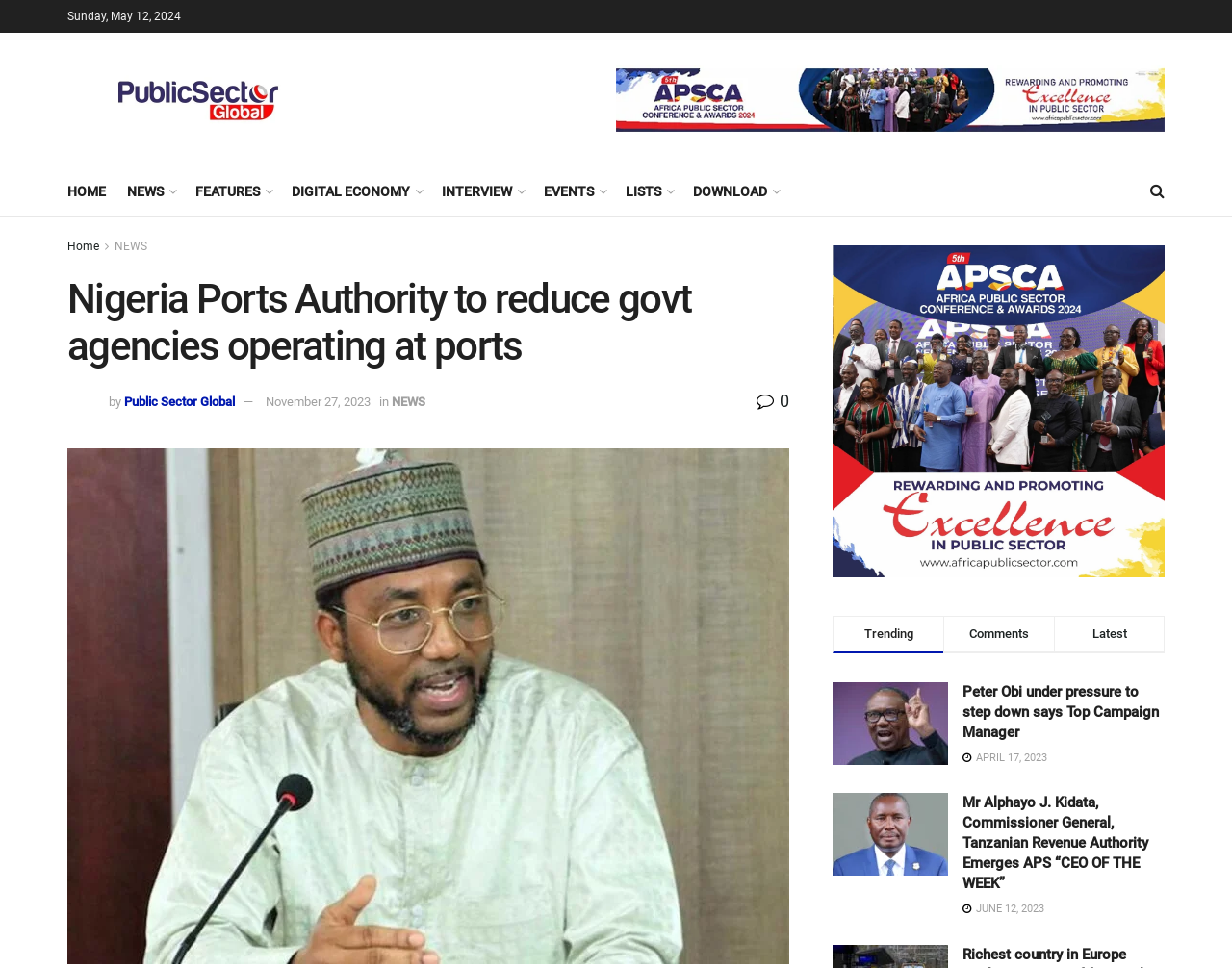Kindly provide the bounding box coordinates of the section you need to click on to fulfill the given instruction: "Browse the 'Public Sector Magazine' website".

[0.055, 0.071, 0.267, 0.136]